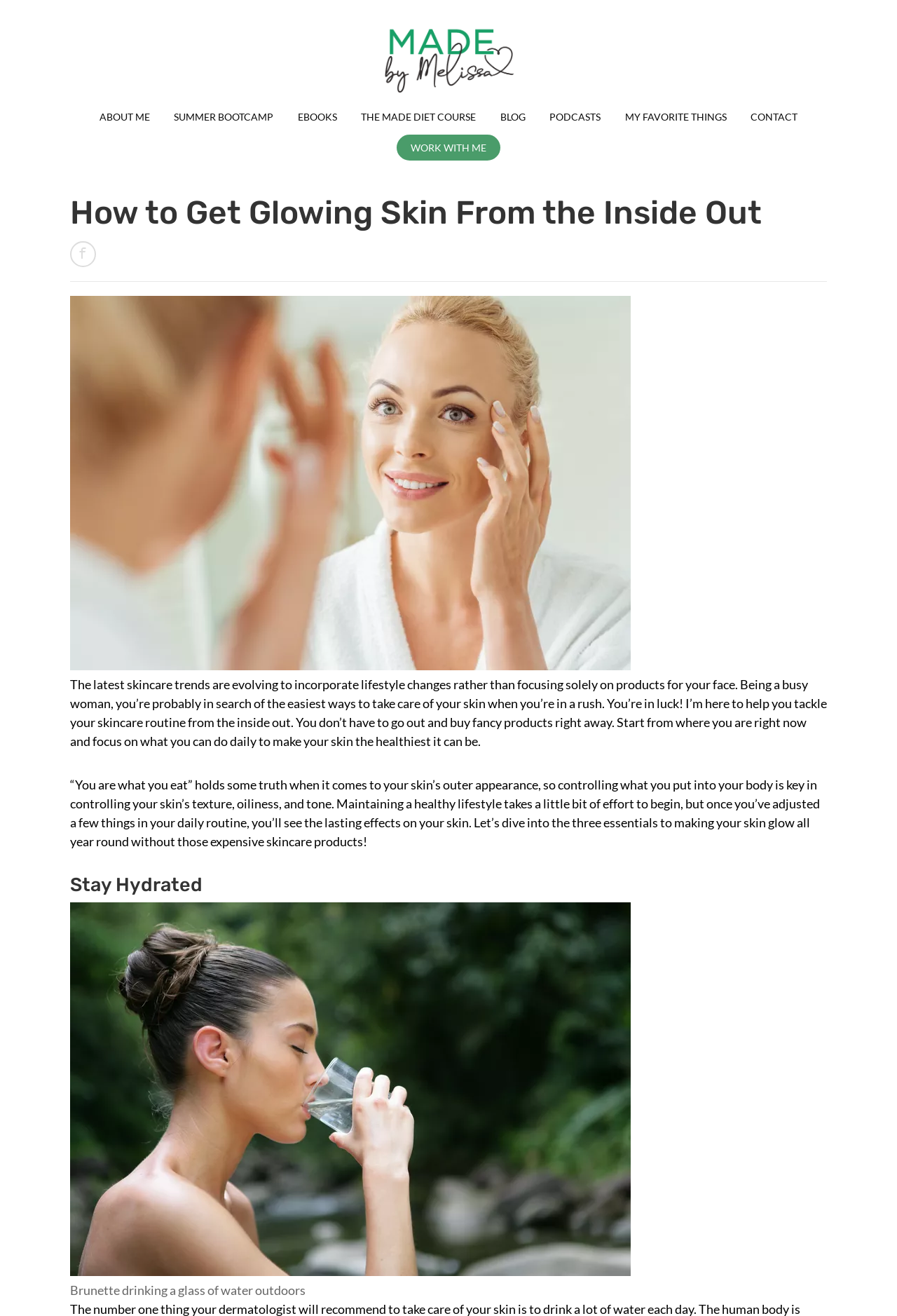What is the main topic of this webpage? Analyze the screenshot and reply with just one word or a short phrase.

Glowing Skin